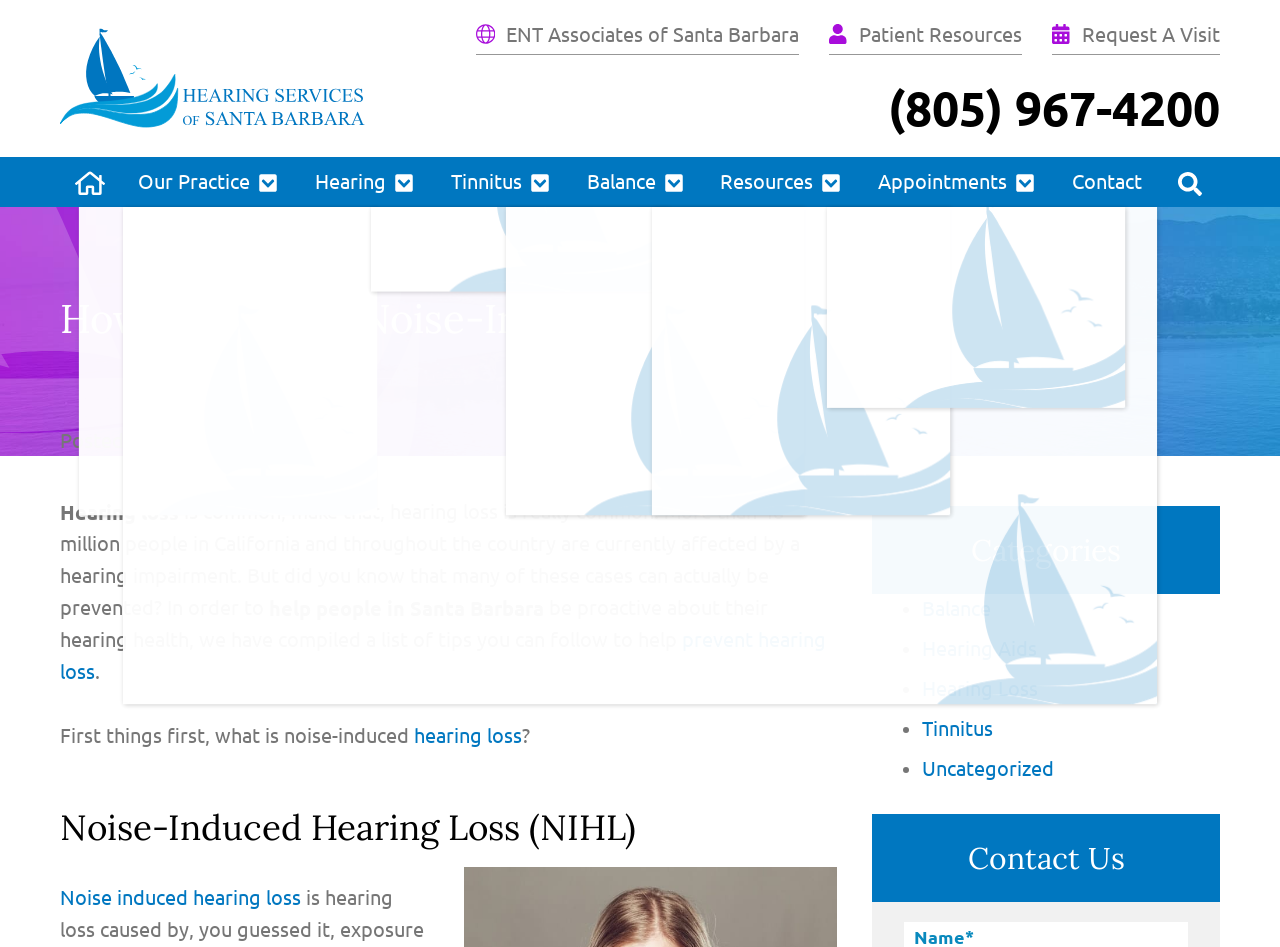Locate the bounding box coordinates of the clickable area needed to fulfill the instruction: "Click the 'ENT Associates of Santa Barbara' link".

[0.372, 0.021, 0.624, 0.058]